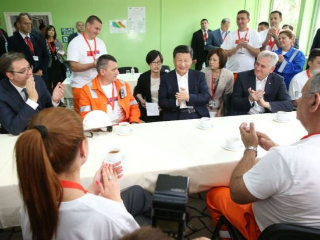What is the color of the walls in the background?
Based on the image, answer the question with as much detail as possible.

According to the caption, the green walls add a lively touch to the environment, which implies that the walls in the background of the gathering are indeed green in color.